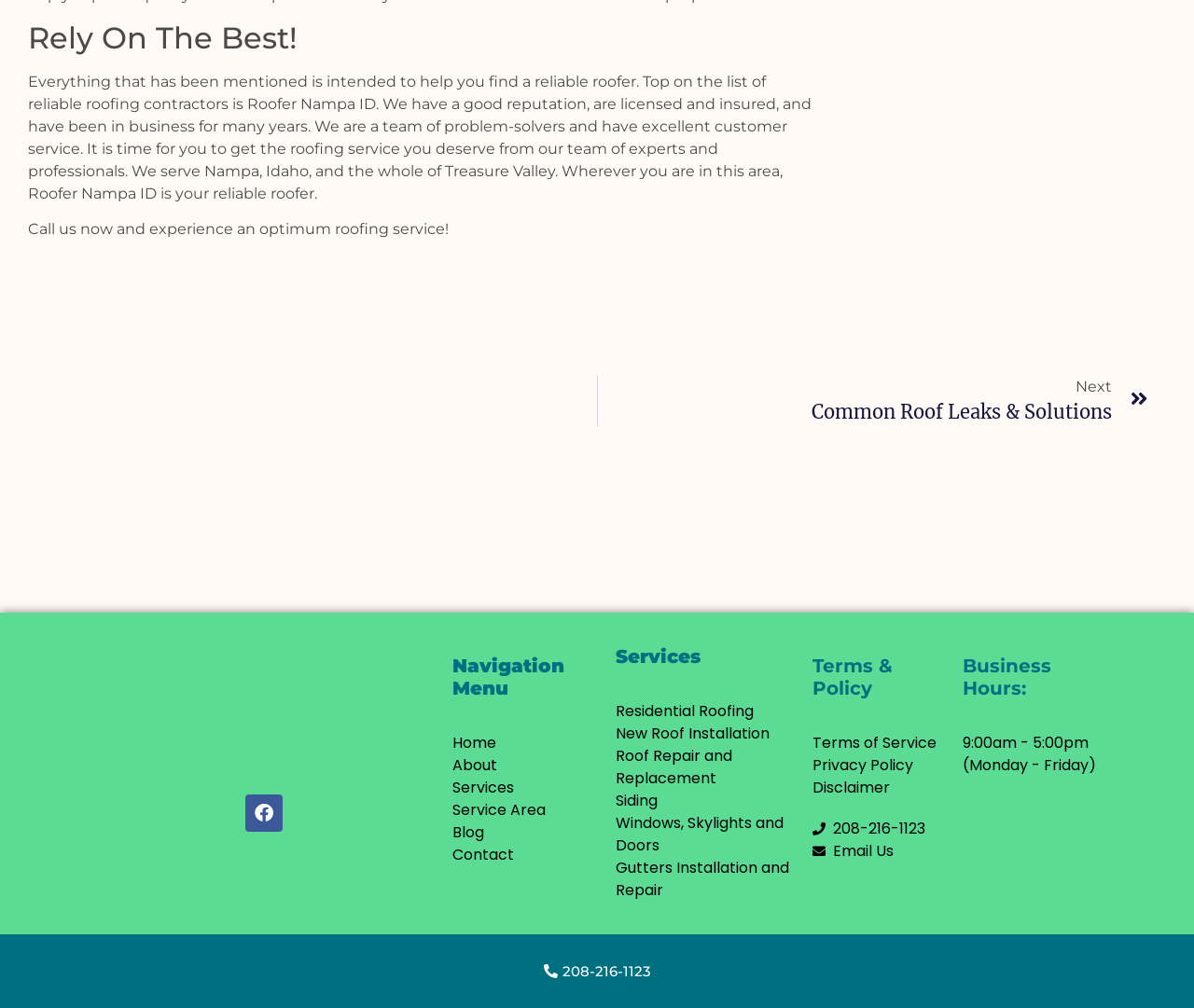Please identify the bounding box coordinates of the region to click in order to complete the task: "Visit Facebook page". The coordinates must be four float numbers between 0 and 1, specified as [left, top, right, bottom].

[0.205, 0.788, 0.236, 0.825]